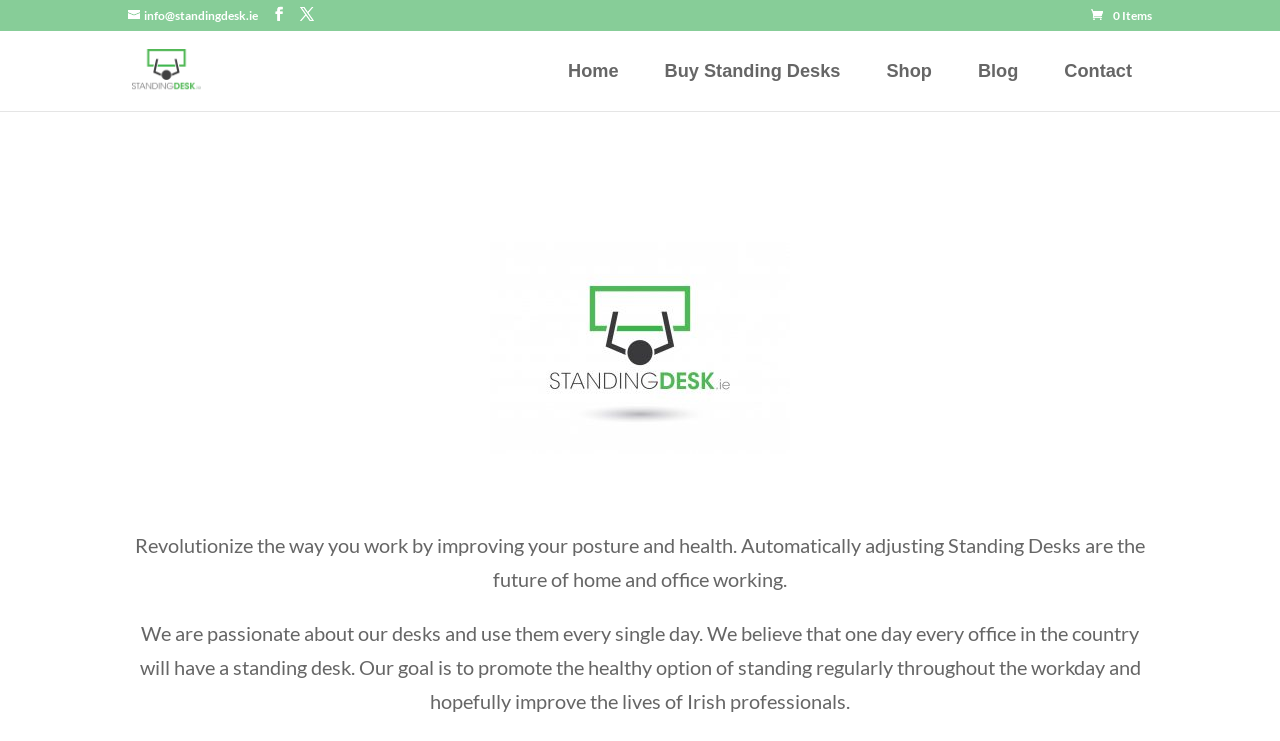How can I contact the company?
Refer to the screenshot and deliver a thorough answer to the question presented.

The webpage has a navigation menu with a 'Contact' link, which suggests that users can click on it to contact the company.